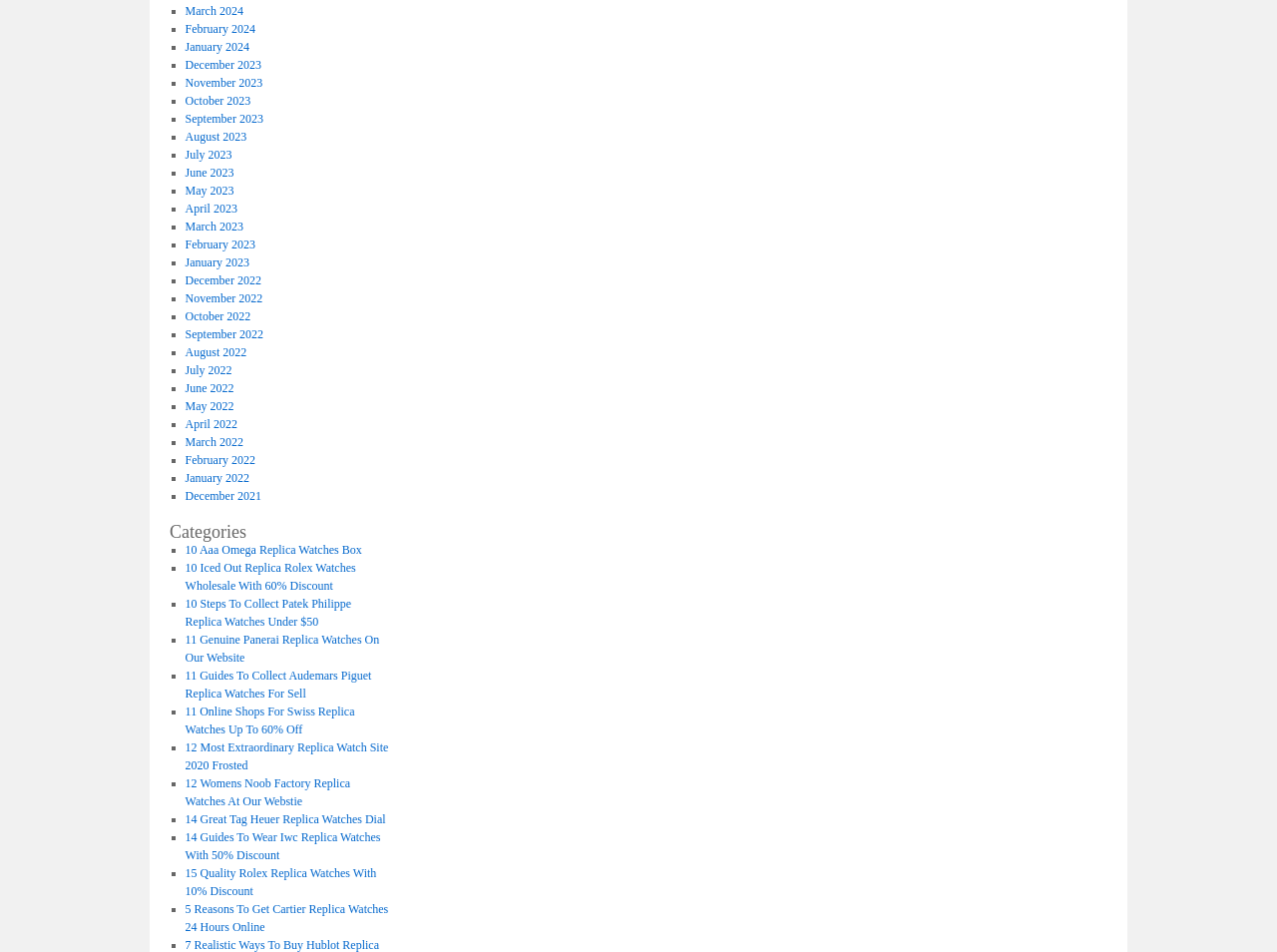Determine the bounding box coordinates of the clickable region to carry out the instruction: "Click on March 2024".

[0.145, 0.004, 0.191, 0.018]